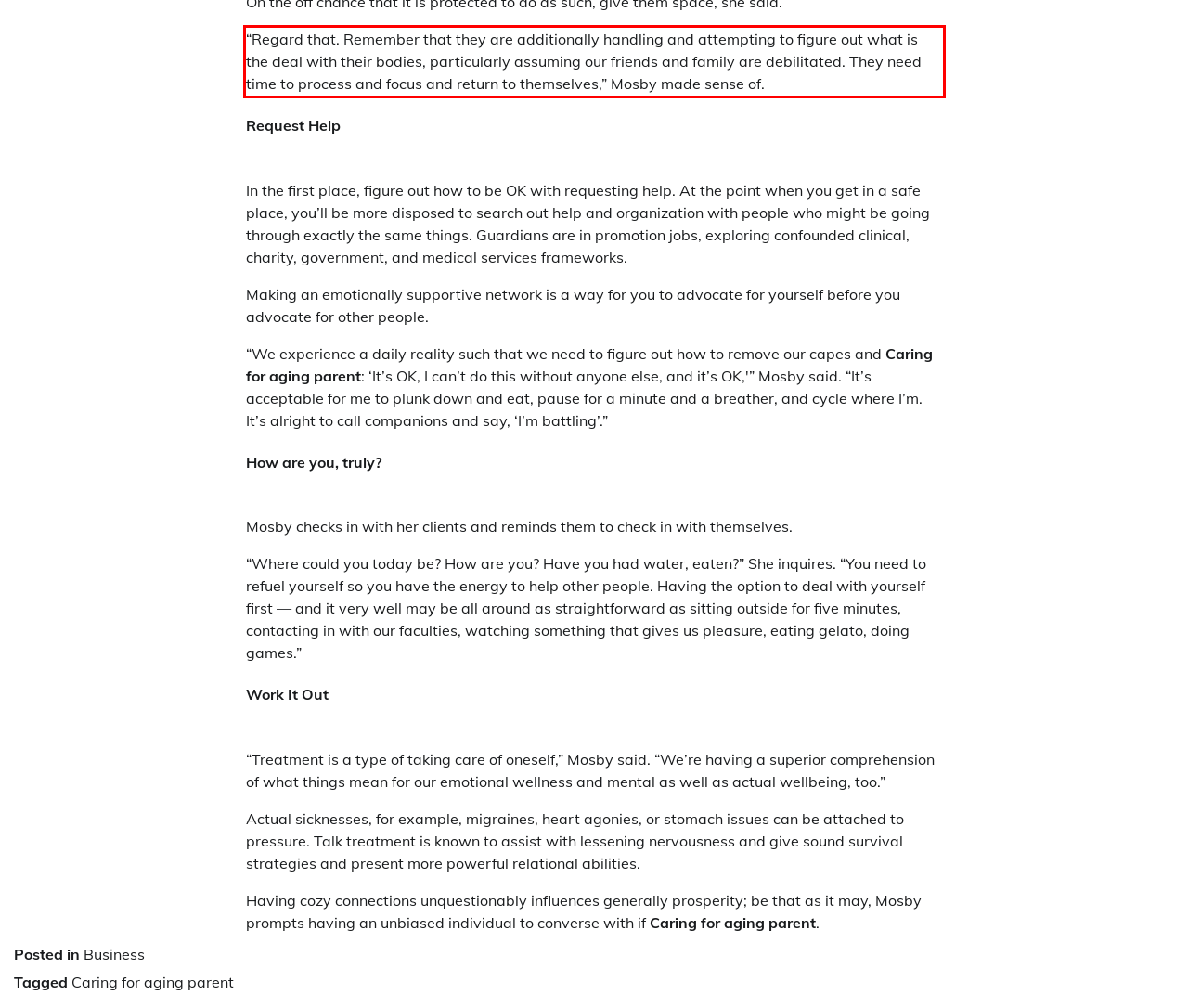Given a webpage screenshot, identify the text inside the red bounding box using OCR and extract it.

“Regard that. Remember that they are additionally handling and attempting to figure out what is the deal with their bodies, particularly assuming our friends and family are debilitated. They need time to process and focus and return to themselves,” Mosby made sense of.